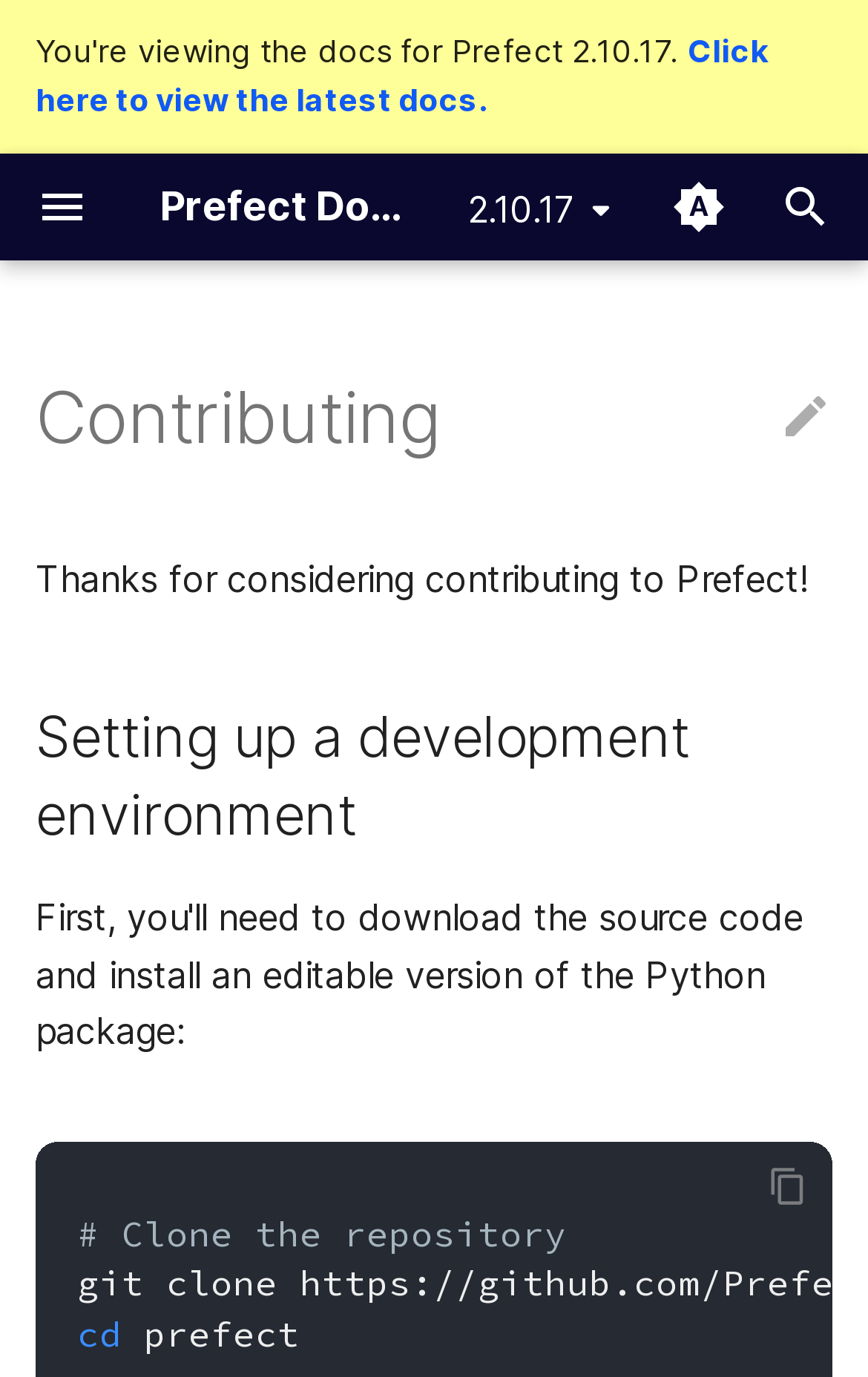What is the link to edit the current page?
Using the visual information, respond with a single word or phrase.

Edit this page